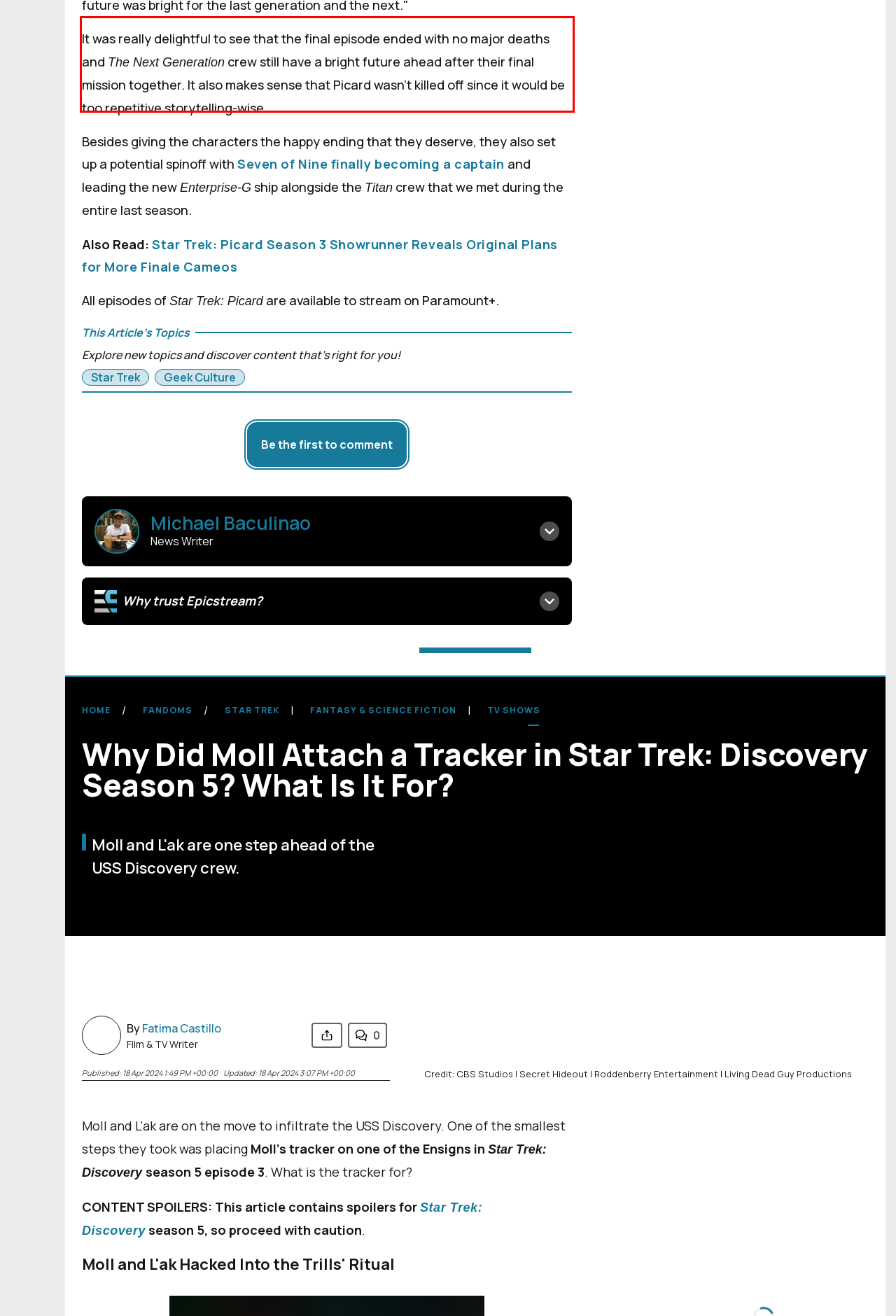Given a screenshot of a webpage containing a red bounding box, perform OCR on the text within this red bounding box and provide the text content.

It was really delightful to see that the final episode ended with no major deaths and The Next Generation crew still have a bright future ahead after their final mission together. It also makes sense that Picard wasn't killed off since it would be too repetitive storytelling-wise.